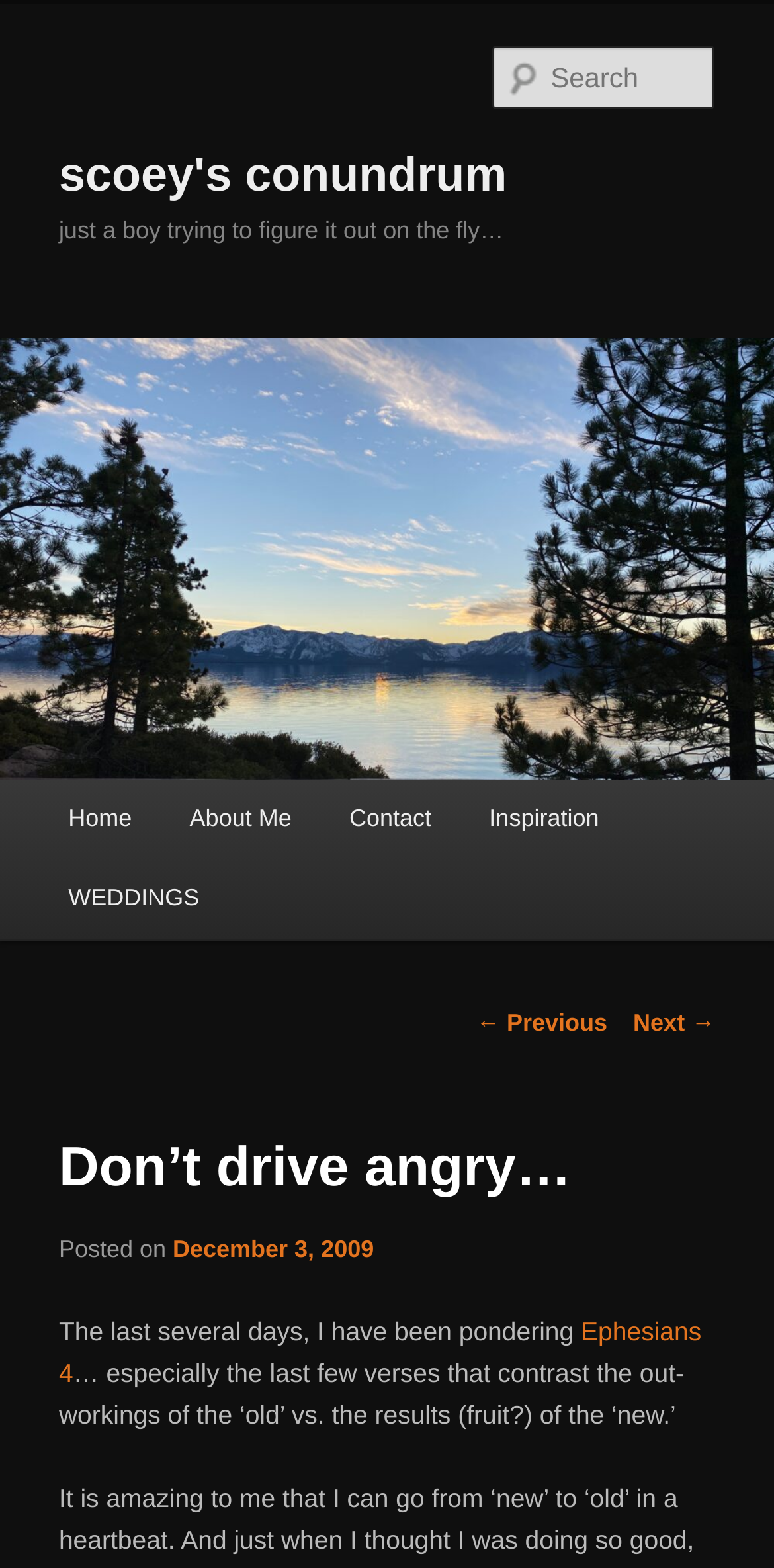Present a detailed account of what is displayed on the webpage.

This webpage is a blog post titled "Don't drive angry..." from "scoey's conundrum". At the top, there is a link to skip to the primary content. Below that, the blog title "scoey's conundrum" is displayed prominently, with a link to the same title next to it. 

Further down, there is a heading that describes the blog as "just a boy trying to figure it out on the fly…". Below that, there is a large image that spans the entire width of the page, with a link to "scoey's conundrum" overlaid on top of it. 

To the right of the image, there is a search box with a label "Search". Above the image, there is a main menu with links to "Home", "About Me", "Contact", "Inspiration", and "WEDDINGS". 

The main content of the blog post starts below the image, with a heading "Don't drive angry…". The post is dated "December 3, 2009" and discusses the blogger's thoughts on Ephesians 4, contrasting the out-workings of the "old" vs. the results of the "new". There are links to "Ephesians 4" and "← Previous" and "Next →" navigation links at the bottom of the post.